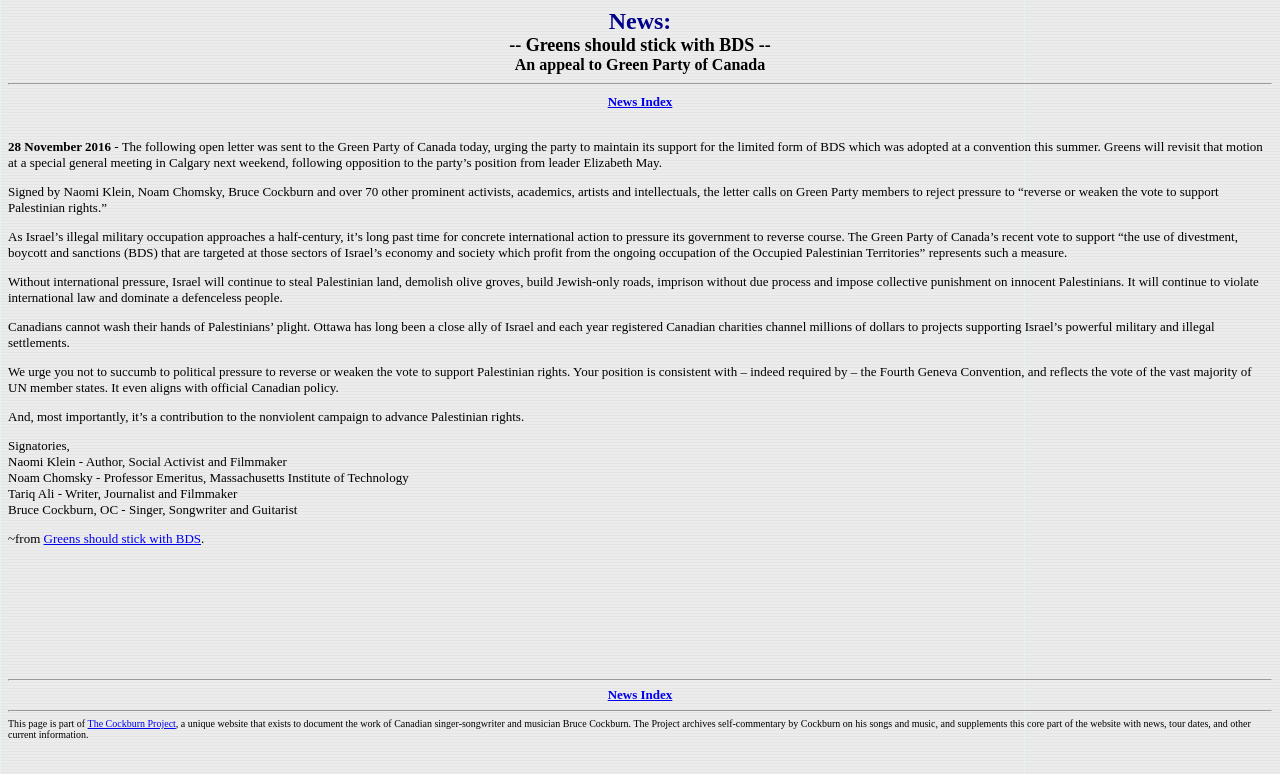Determine the bounding box for the UI element described here: "4".

None